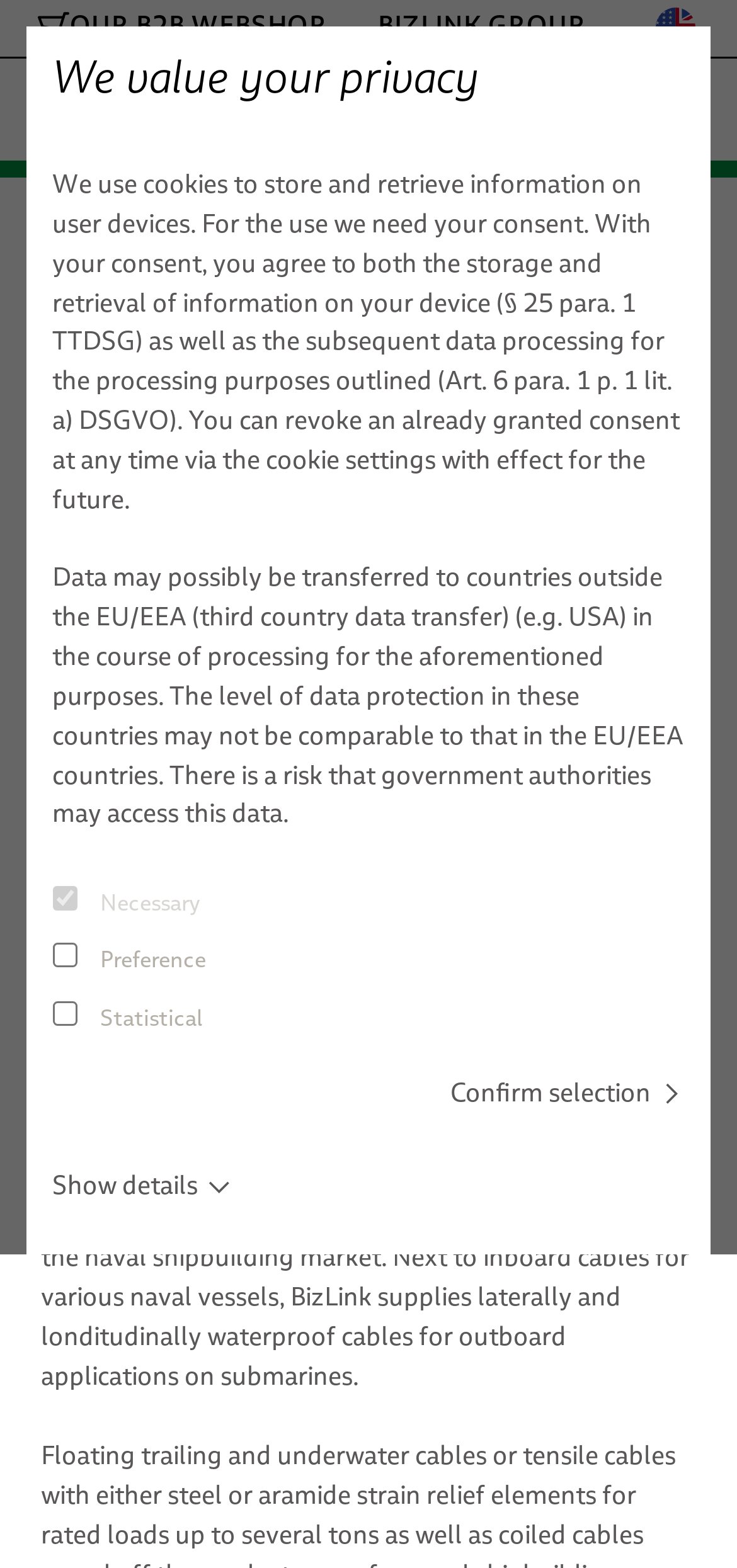Find the bounding box coordinates for the element that must be clicked to complete the instruction: "Click the 'OUR B2B WEBSHOP' link". The coordinates should be four float numbers between 0 and 1, indicated as [left, top, right, bottom].

[0.016, 0.004, 0.477, 0.031]